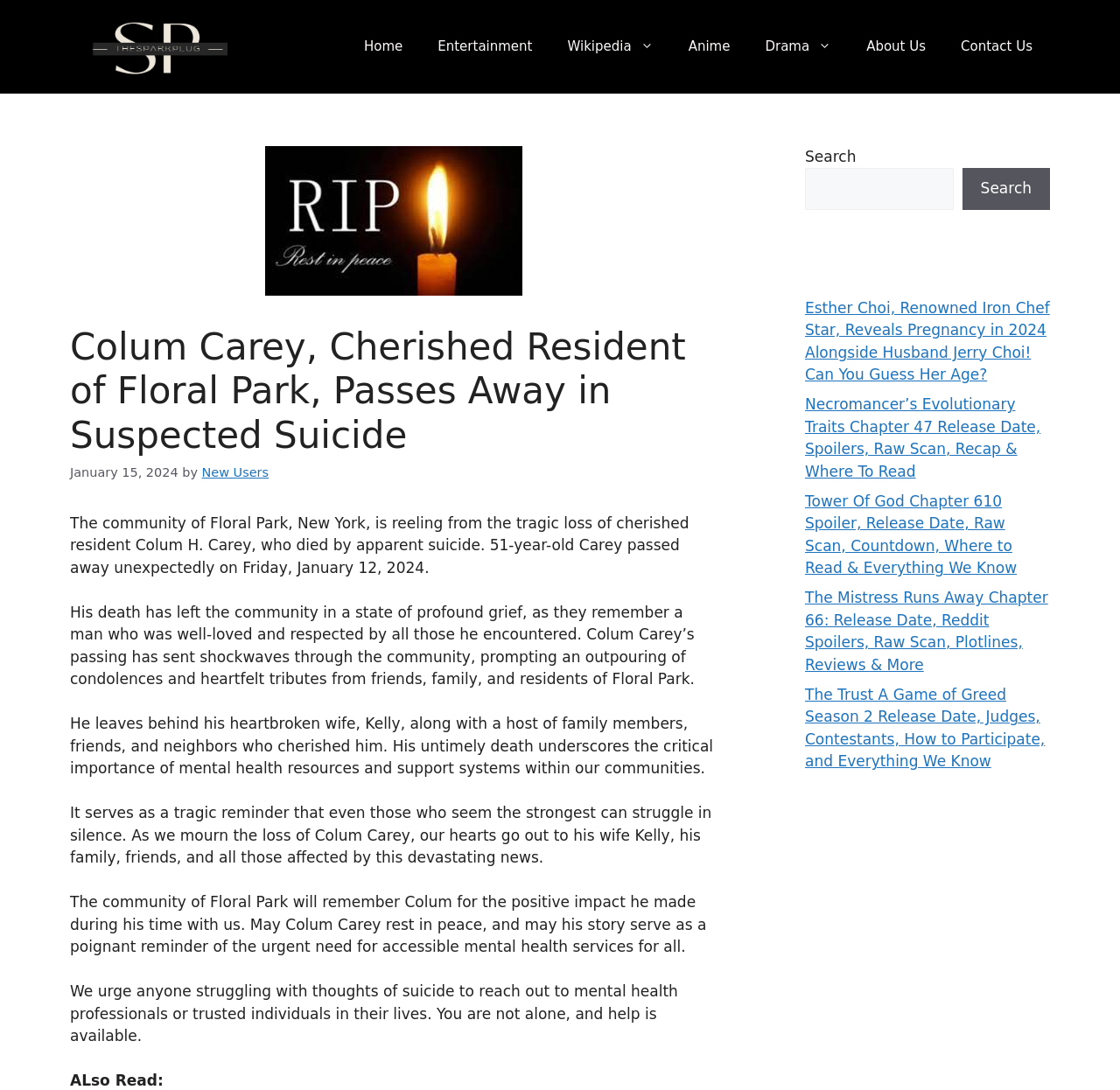Could you determine the bounding box coordinates of the clickable element to complete the instruction: "Read the article about Colum Carey"? Provide the coordinates as four float numbers between 0 and 1, i.e., [left, top, right, bottom].

[0.062, 0.298, 0.641, 0.42]